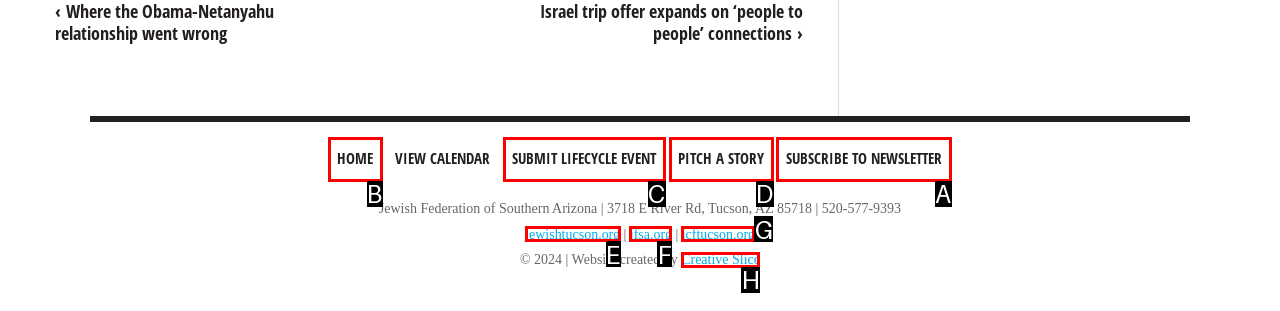Find the appropriate UI element to complete the task: subscribe to newsletter. Indicate your choice by providing the letter of the element.

A